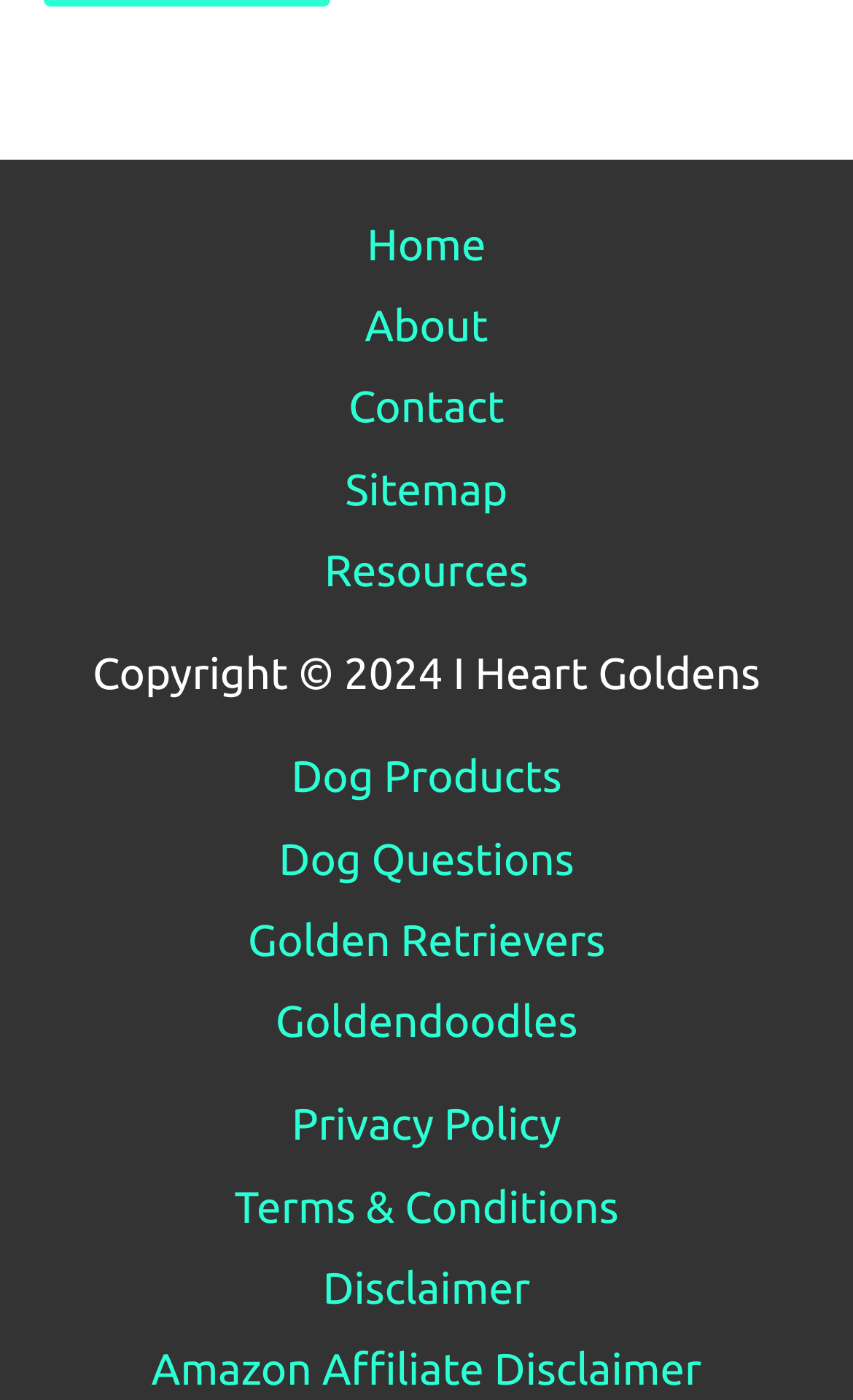Show the bounding box coordinates for the HTML element as described: "Contact".

[0.357, 0.261, 0.643, 0.32]